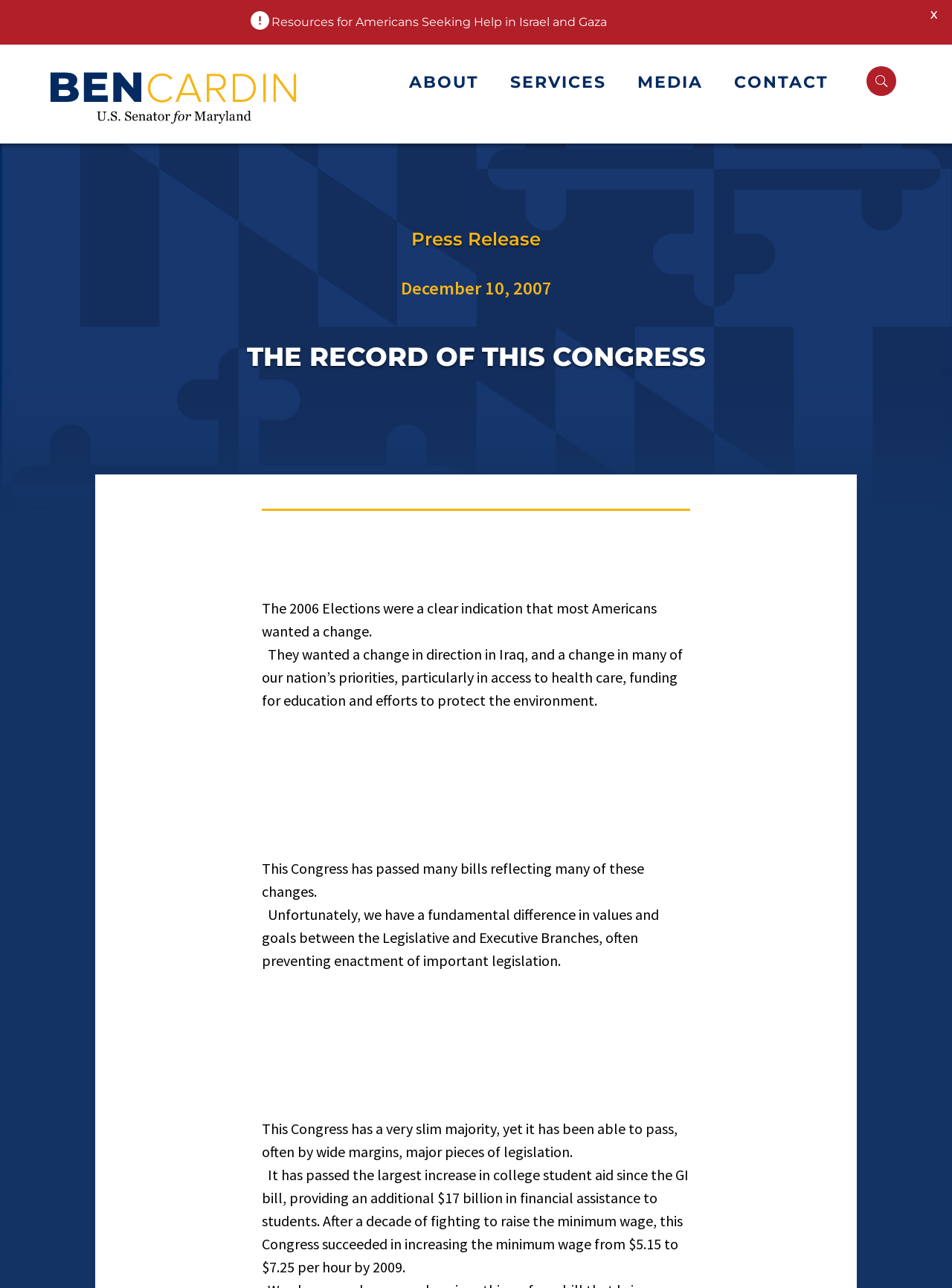What is the increase in college student aid?
Could you answer the question with a detailed and thorough explanation?

The increase in college student aid can be found in the StaticText element 'It has passed the largest increase in college student aid since the GI bill, providing an additional $17 billion in financial assistance to students.' which indicates that the increase is $17 billion.